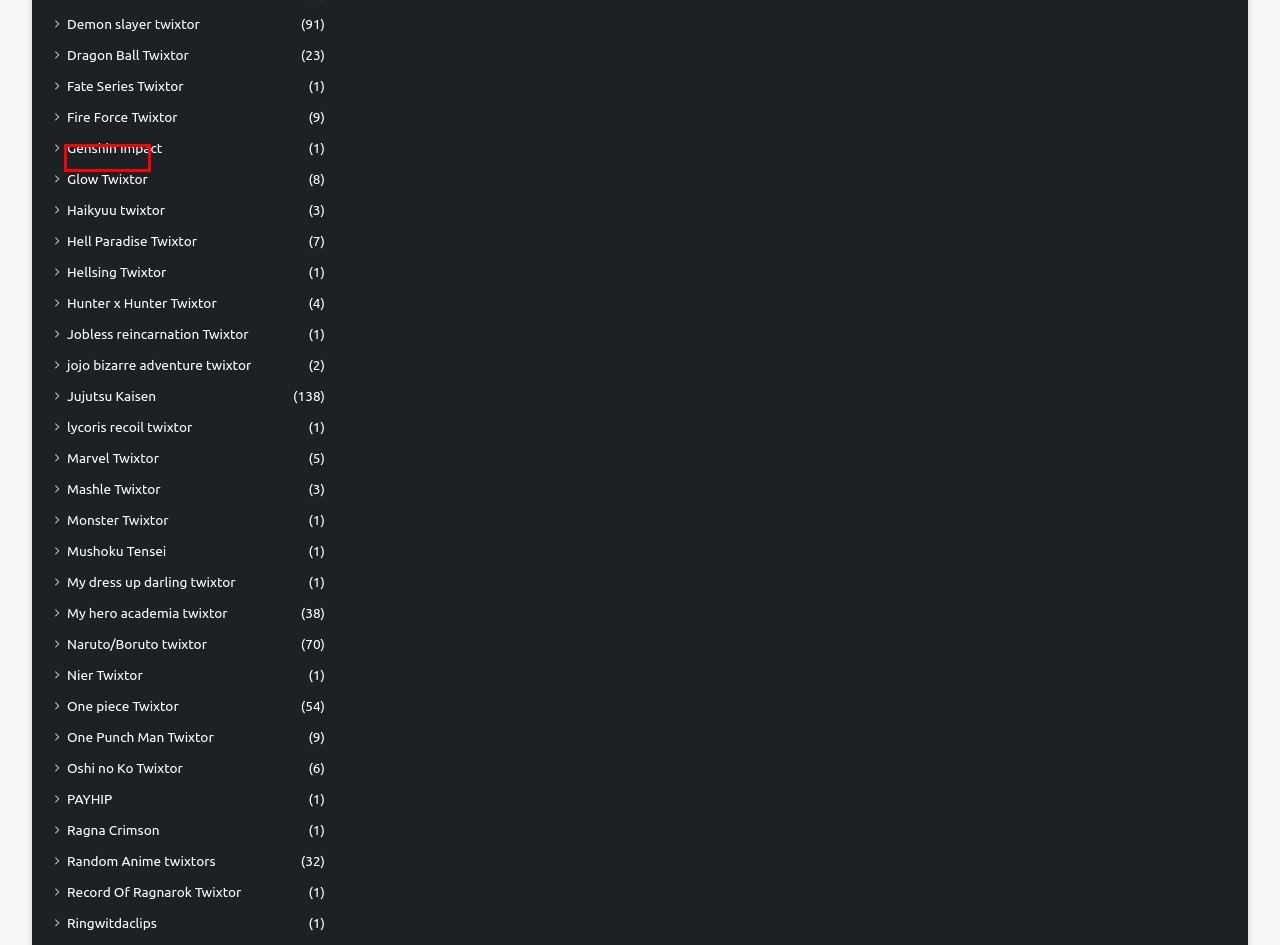Take a look at the provided webpage screenshot featuring a red bounding box around an element. Select the most appropriate webpage description for the page that loads after clicking on the element inside the red bounding box. Here are the candidates:
A. dragon ball twixtor clips - Ringwitdahoodie Twixtor
B. SOLO LEVELING TWIXTOR CLIPS - Ringwitdahoodie Twixtor
C. Glow twixtor clips - Ringwitdahoodie Twixtor
D. Jujutsu kaisen flow twixtor clips and rsmb - Ringwitdahoodie Twixtor
E. Mitsuri Kanroji Season 4 Twixtor Clips (Demon Slayer Season 4) - Ringwitdahoodie Twixtor
F. Valorant clips for editing - Ringwitdahoodie Twixtor
G. Spy X Family Twixtor 2nd part episode 1 - Ringwitdahoodie Twixtor
H. Blue lock Twixtor 4k - Ringwitdahoodie Twixtor

C